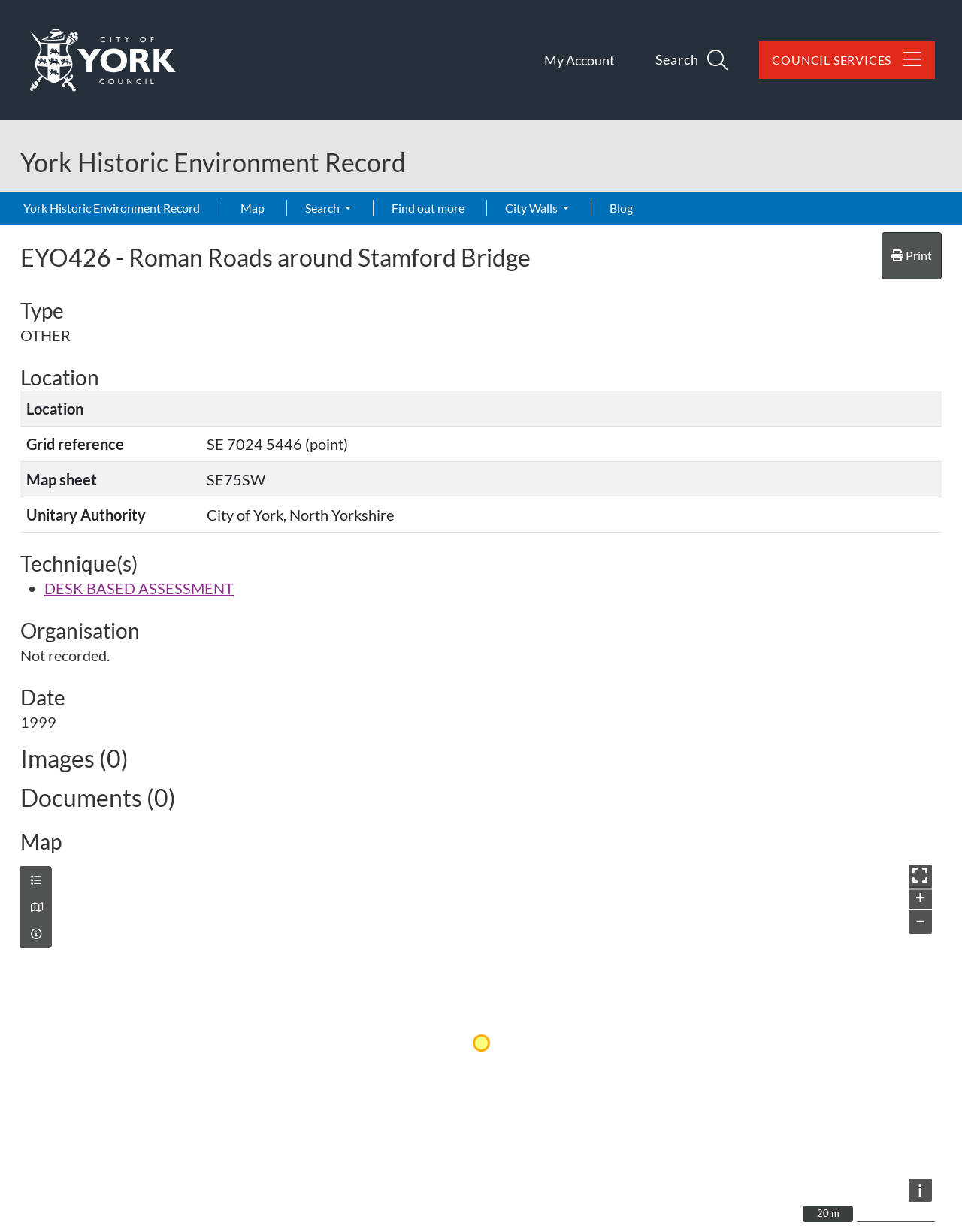Please identify the bounding box coordinates of the area that needs to be clicked to follow this instruction: "Print the current page".

[0.916, 0.188, 0.979, 0.227]